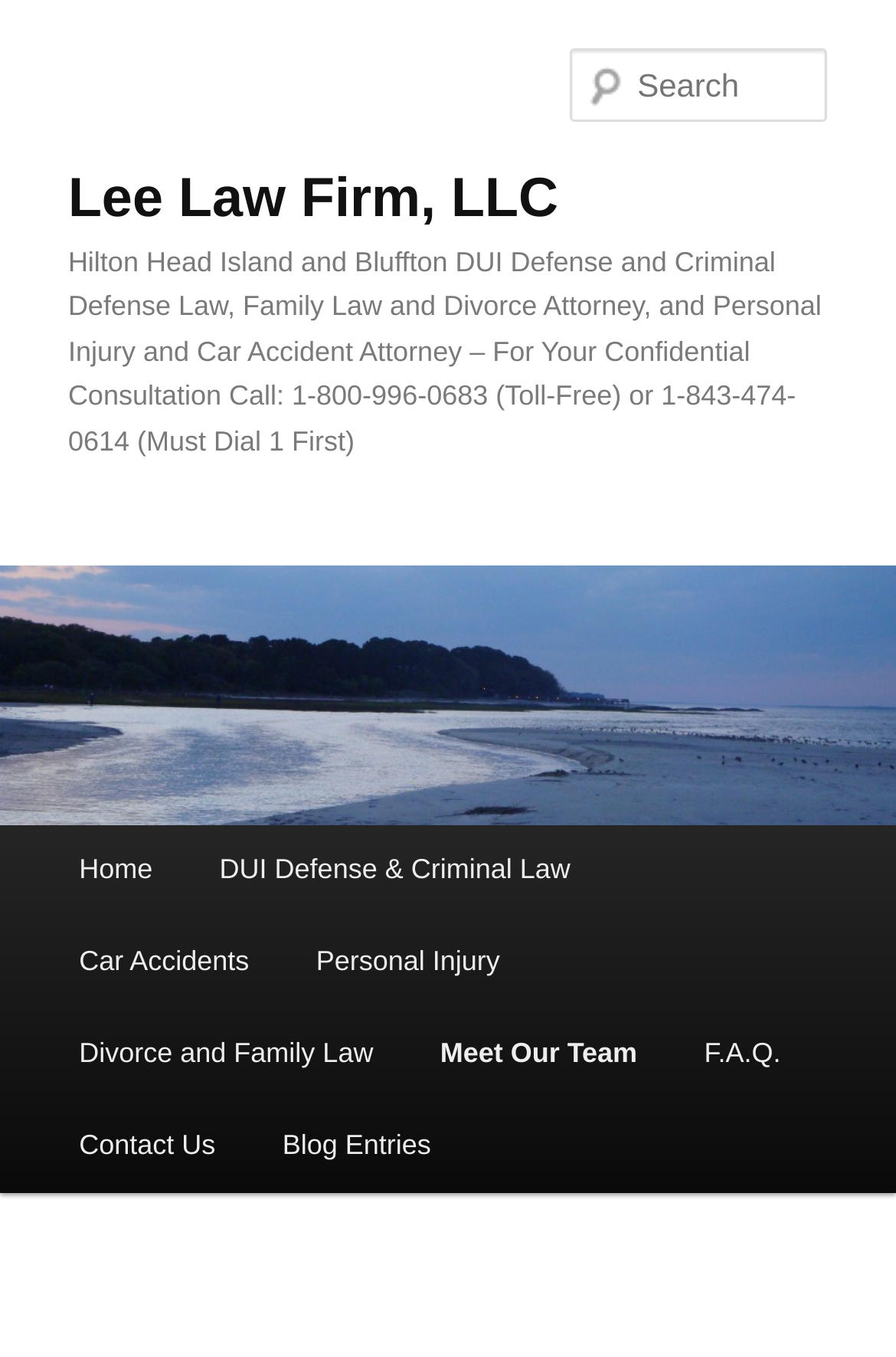Kindly respond to the following question with a single word or a brief phrase: 
How many main menu items are there?

9